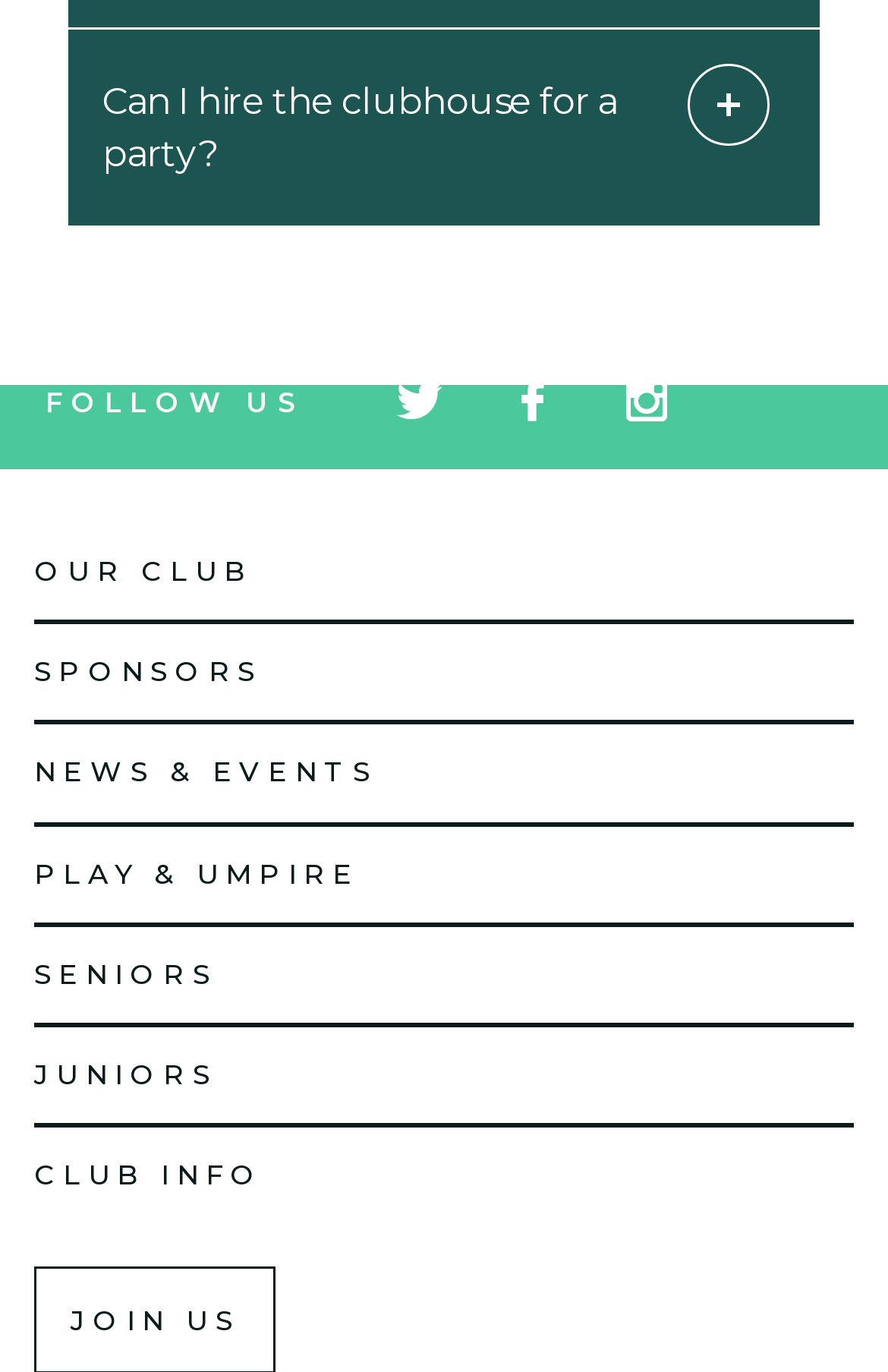Kindly determine the bounding box coordinates for the area that needs to be clicked to execute this instruction: "Go to OUR CLUB page".

[0.038, 0.403, 0.285, 0.428]